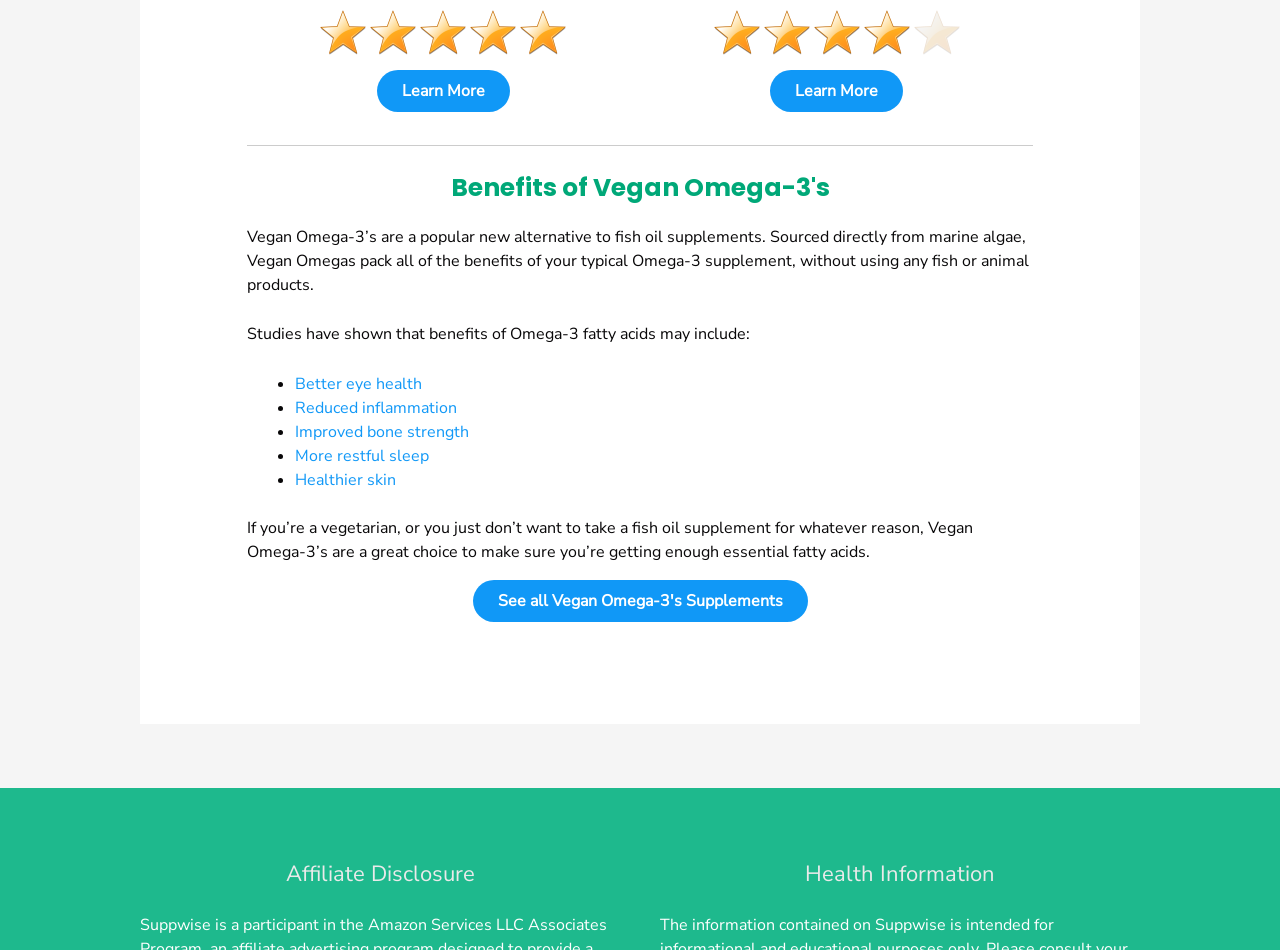What are the benefits of Omega-3 fatty acids?
Using the picture, provide a one-word or short phrase answer.

Better eye health, etc.